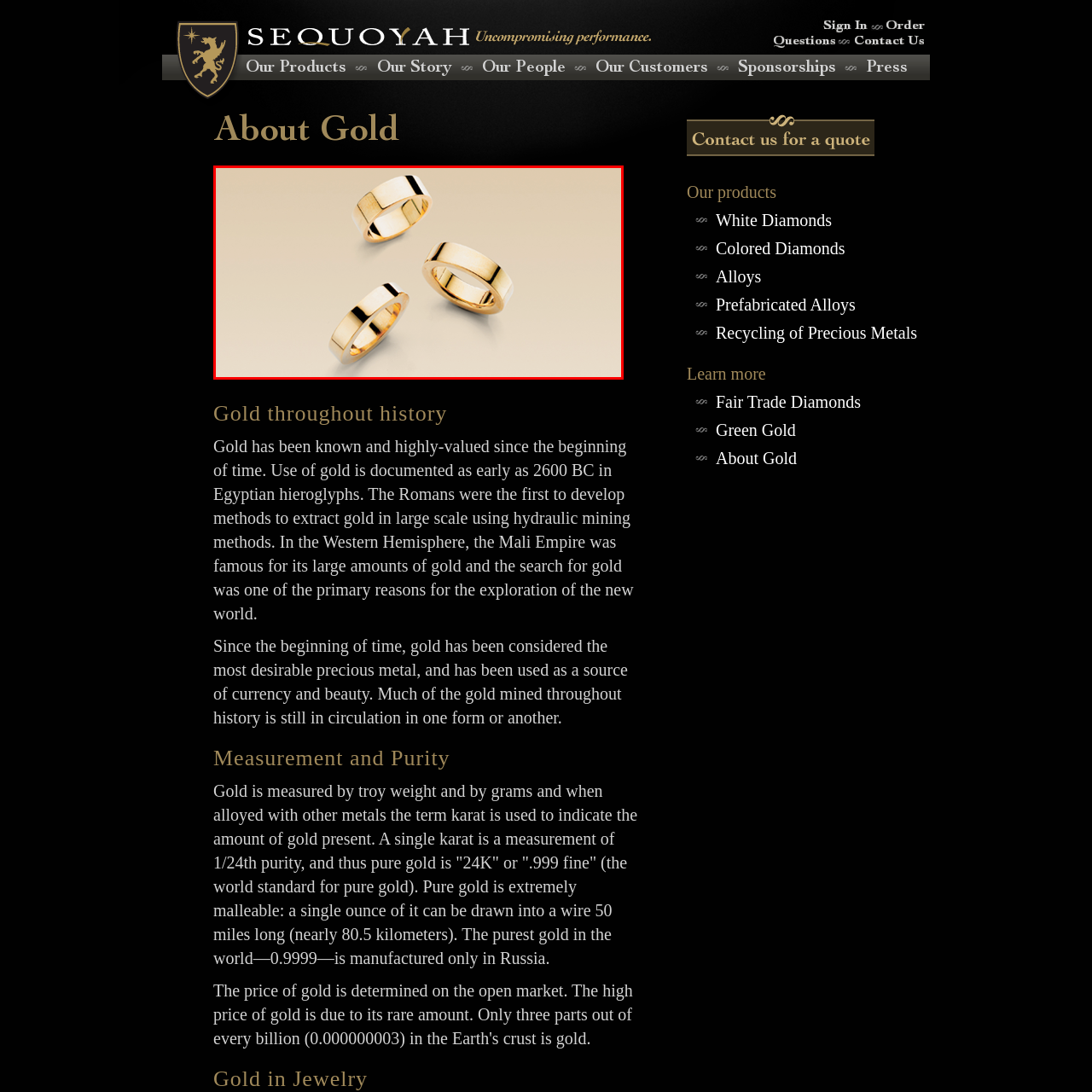What is the material of the rings?
Check the image inside the red bounding box and provide your answer in a single word or short phrase.

gold